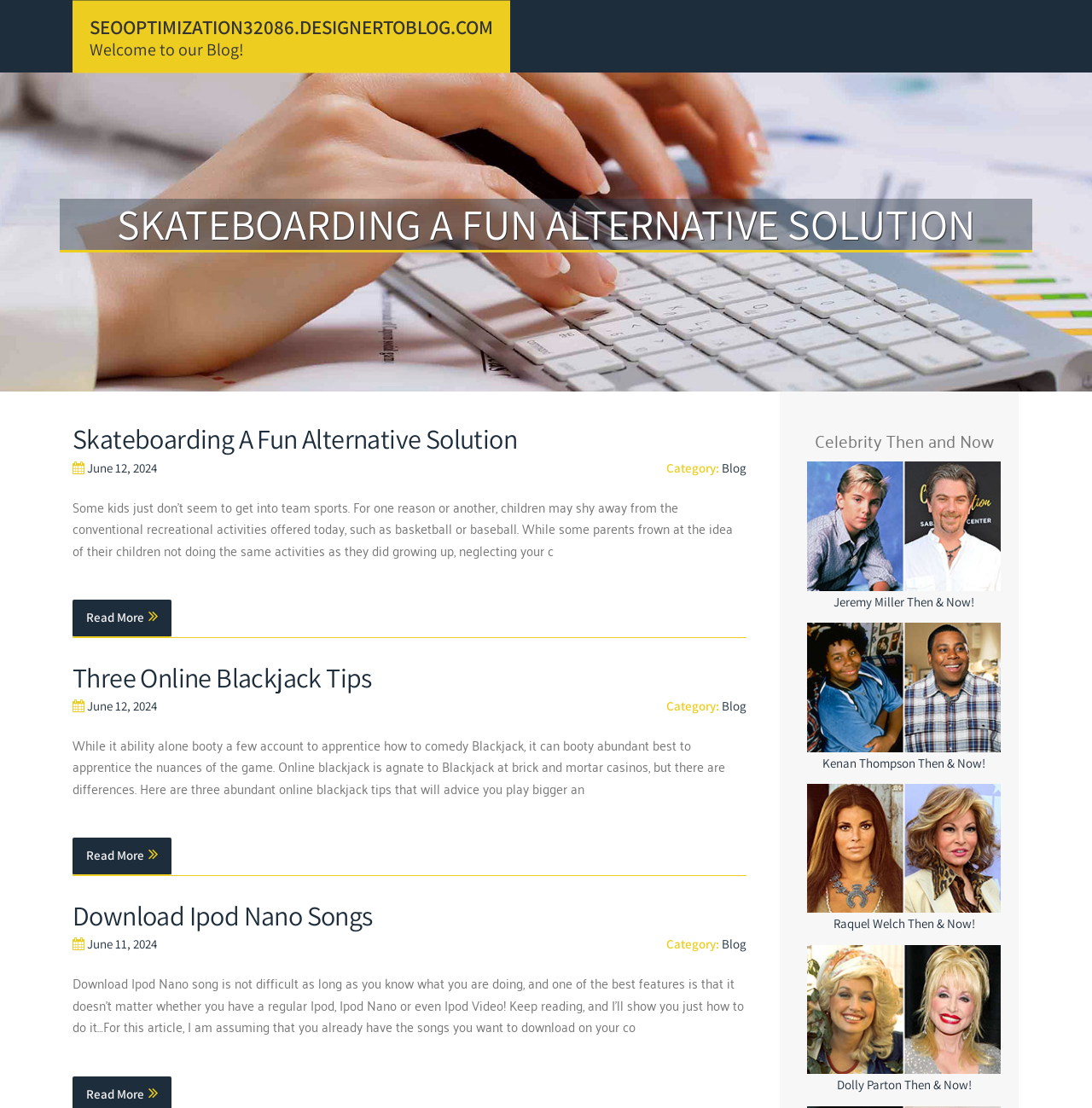Identify the bounding box coordinates for the element that needs to be clicked to fulfill this instruction: "Check 'Celebrity Then and Now'". Provide the coordinates in the format of four float numbers between 0 and 1: [left, top, right, bottom].

[0.746, 0.384, 0.91, 0.411]